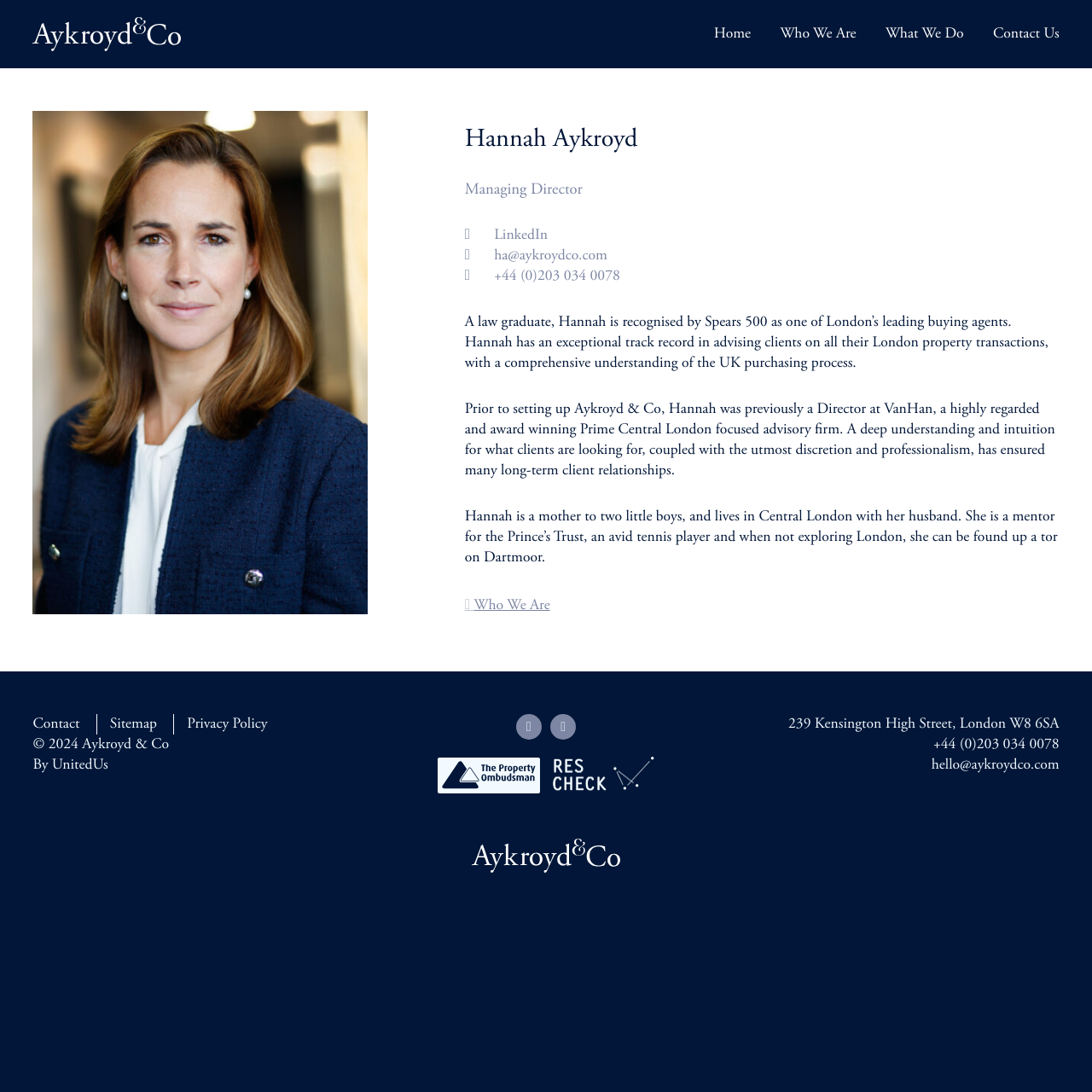Determine the bounding box of the UI element mentioned here: " +44 (0)203 034 0078". The coordinates must be in the format [left, top, right, bottom] with values ranging from 0 to 1.

[0.426, 0.244, 0.568, 0.261]